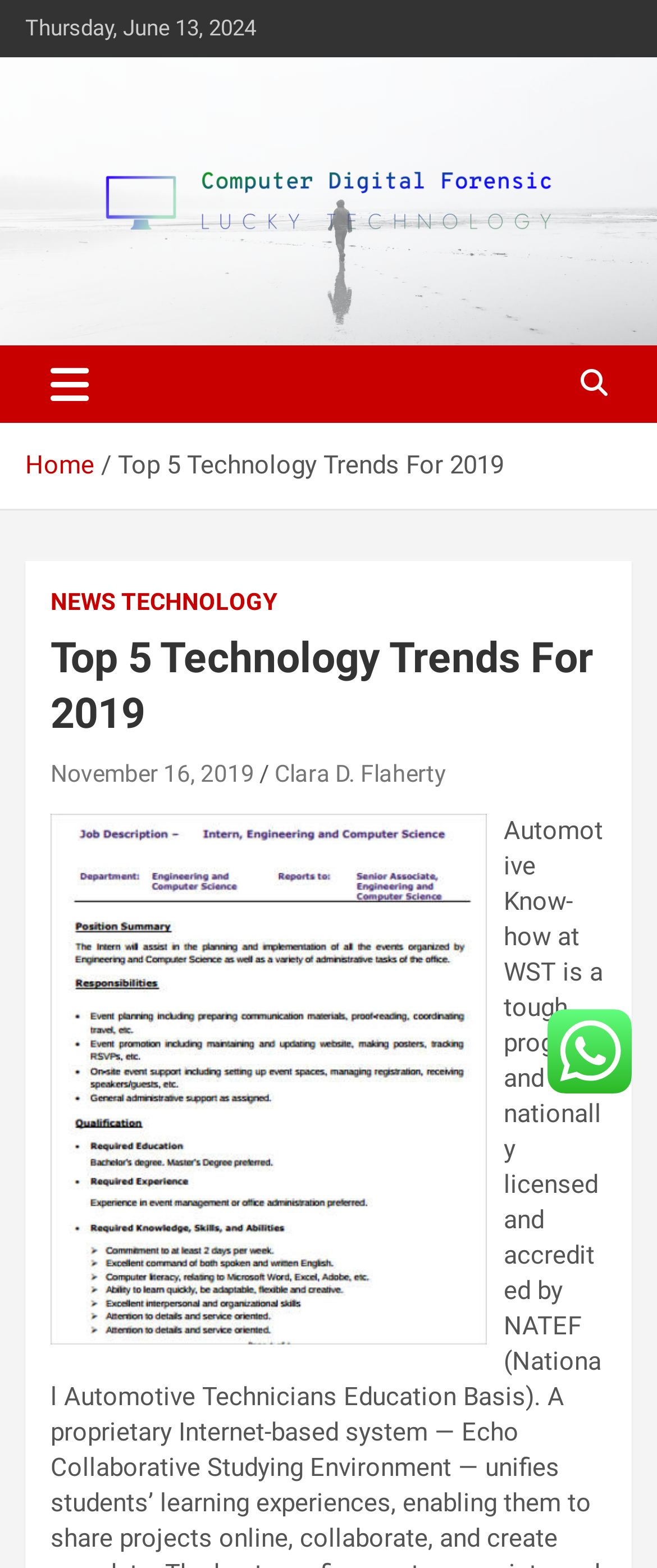Examine the screenshot and answer the question in as much detail as possible: What is the category of the article?

I found the category of the article by looking at the link 'NEWS TECHNOLOGY' which is a child element of the navigation 'Breadcrumbs'.